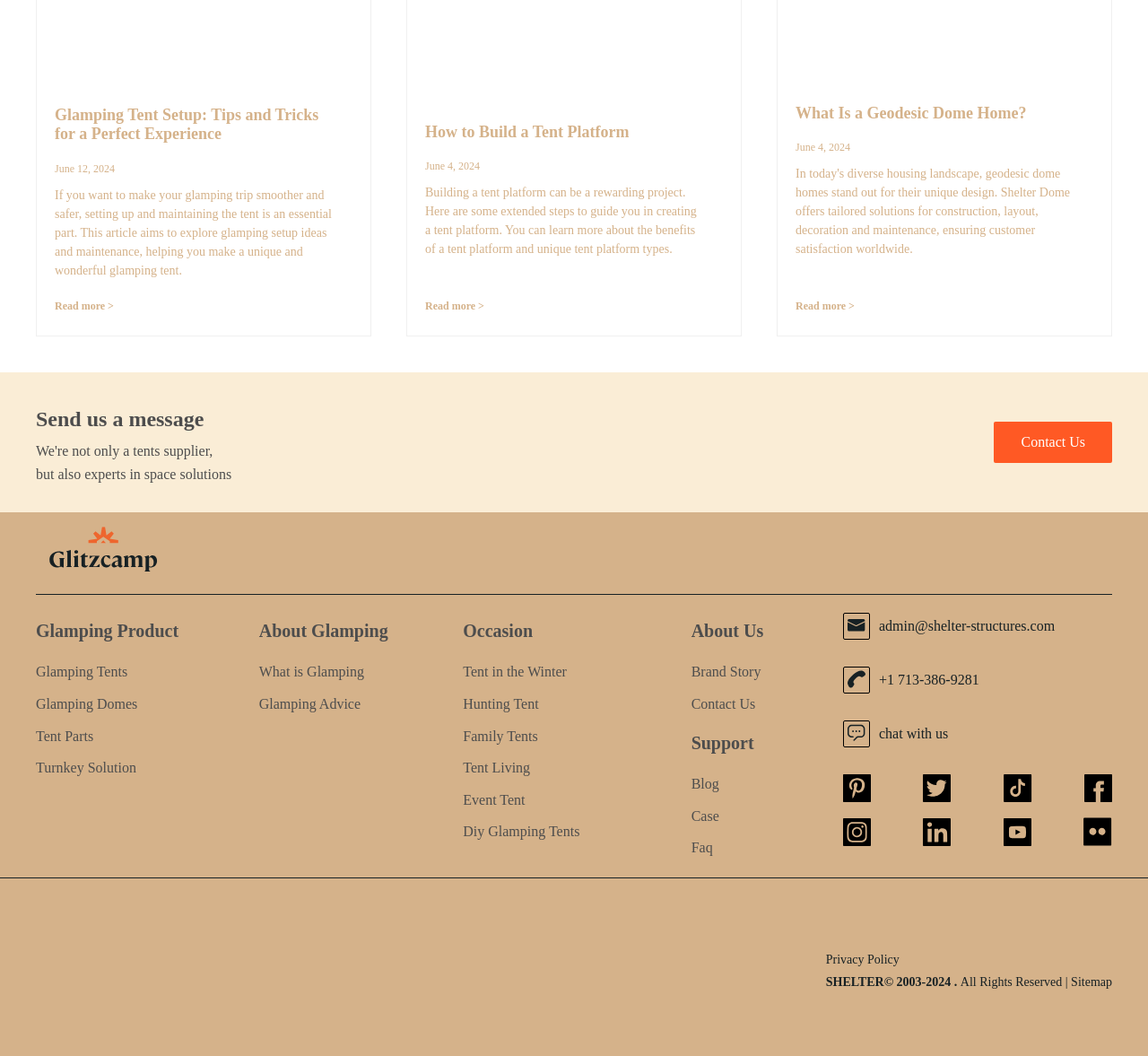Identify the bounding box coordinates for the UI element described as: "Support". The coordinates should be provided as four floats between 0 and 1: [left, top, right, bottom].

[0.602, 0.693, 0.657, 0.715]